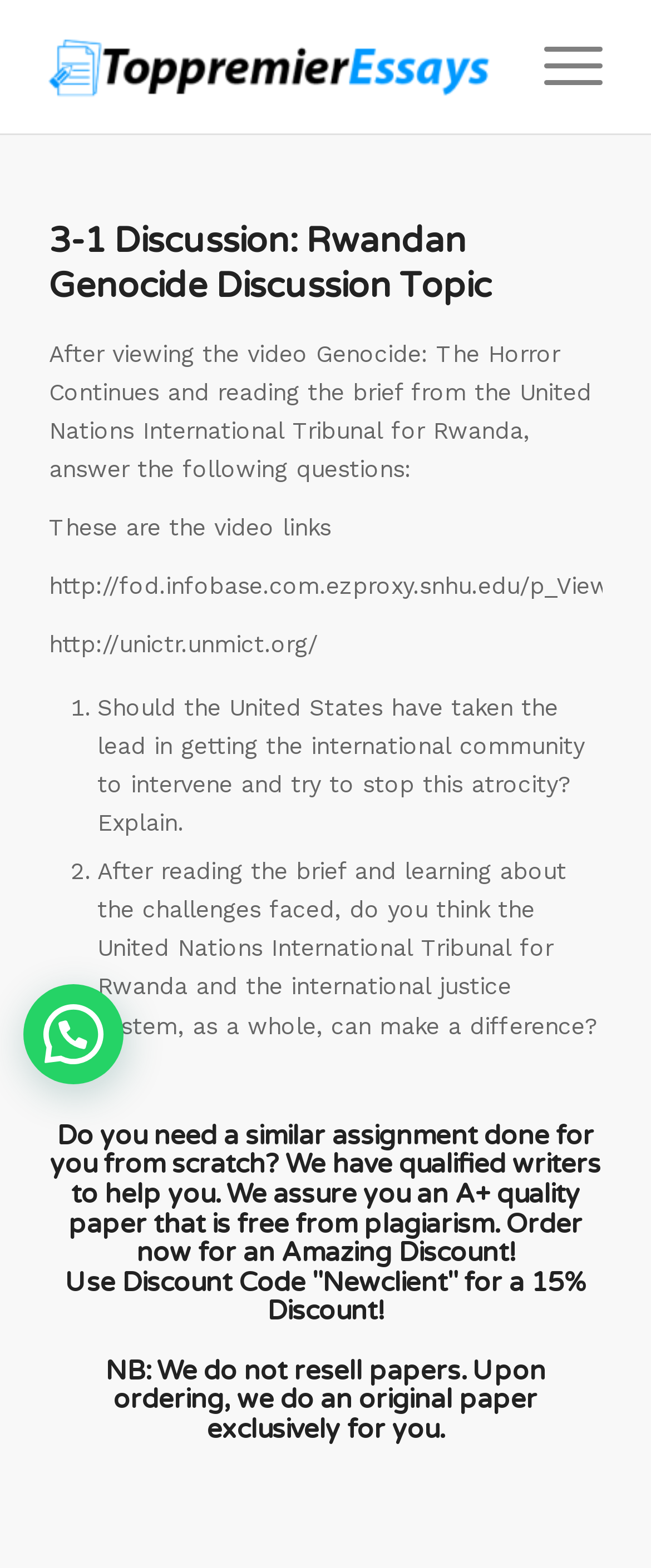What is the purpose of the United Nations International Tribunal for Rwanda?
By examining the image, provide a one-word or phrase answer.

To make a difference